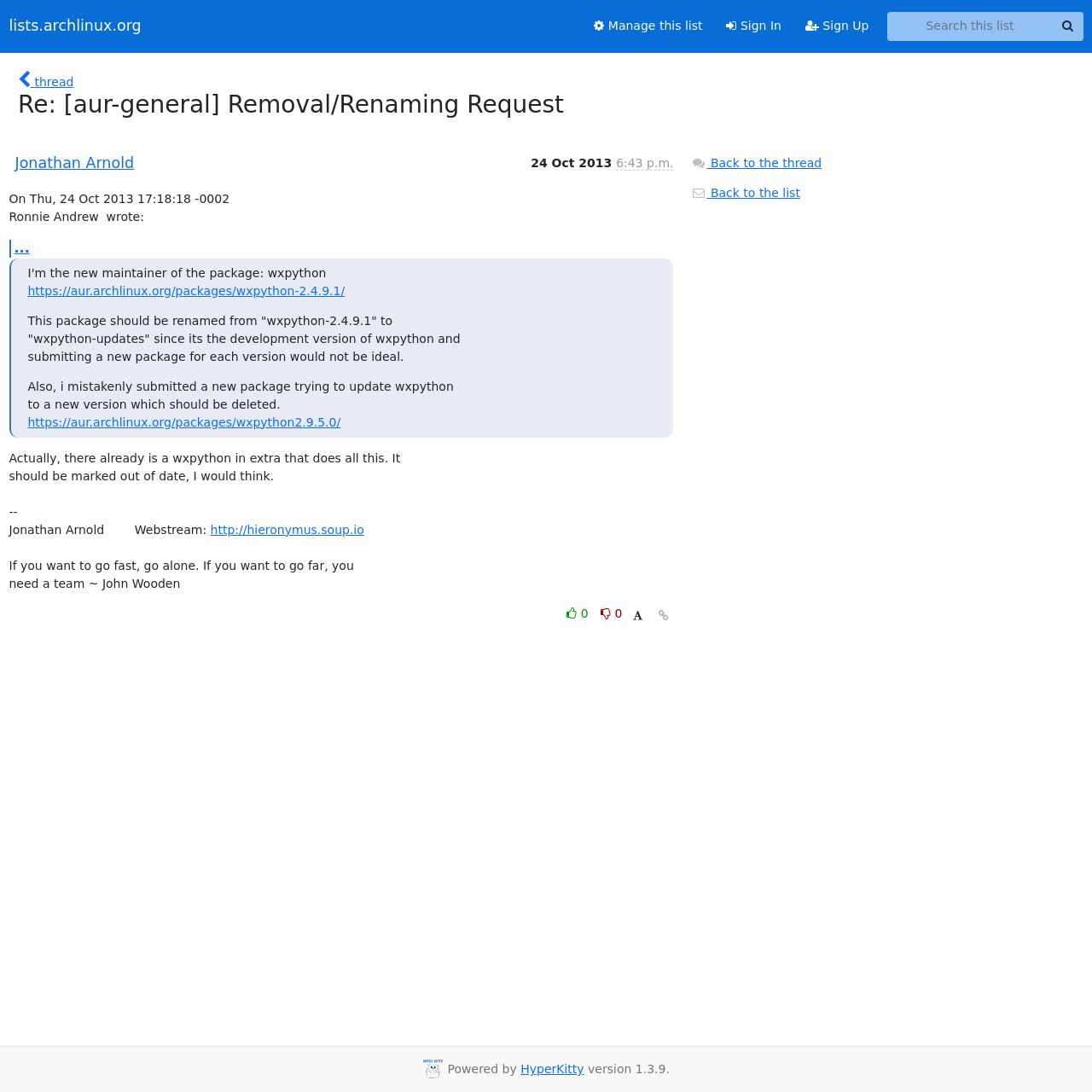Generate a thorough explanation of the webpage's elements.

This webpage appears to be a discussion thread on a mailing list, specifically the "aur-general" list on lists.archlinux.org. At the top of the page, there are links to manage the list, sign in, and sign up, as well as a search bar.

Below the top navigation, the main content area begins. There is a thread link with an icon, followed by a heading that reads "Re: [aur-general] Removal/Renaming Request". This is likely the title of the discussion thread.

To the right of the heading, there is a table with information about the sender, Jonathan Arnold, including the date and time of the message. Below this, there is a block of text that appears to be the content of the message, which discusses renaming a package in the Arch Linux repository.

The message is followed by a series of links and text blocks, including a quote from the original message, and responses from other users. There are also links to other packages and websites mentioned in the discussion.

At the bottom of the page, there are buttons to like or dislike the thread, as well as links to go back to the thread or the list. Finally, there is a footer area with an image of the HyperKitty logo, a powered-by message, and a link to the HyperKitty website.